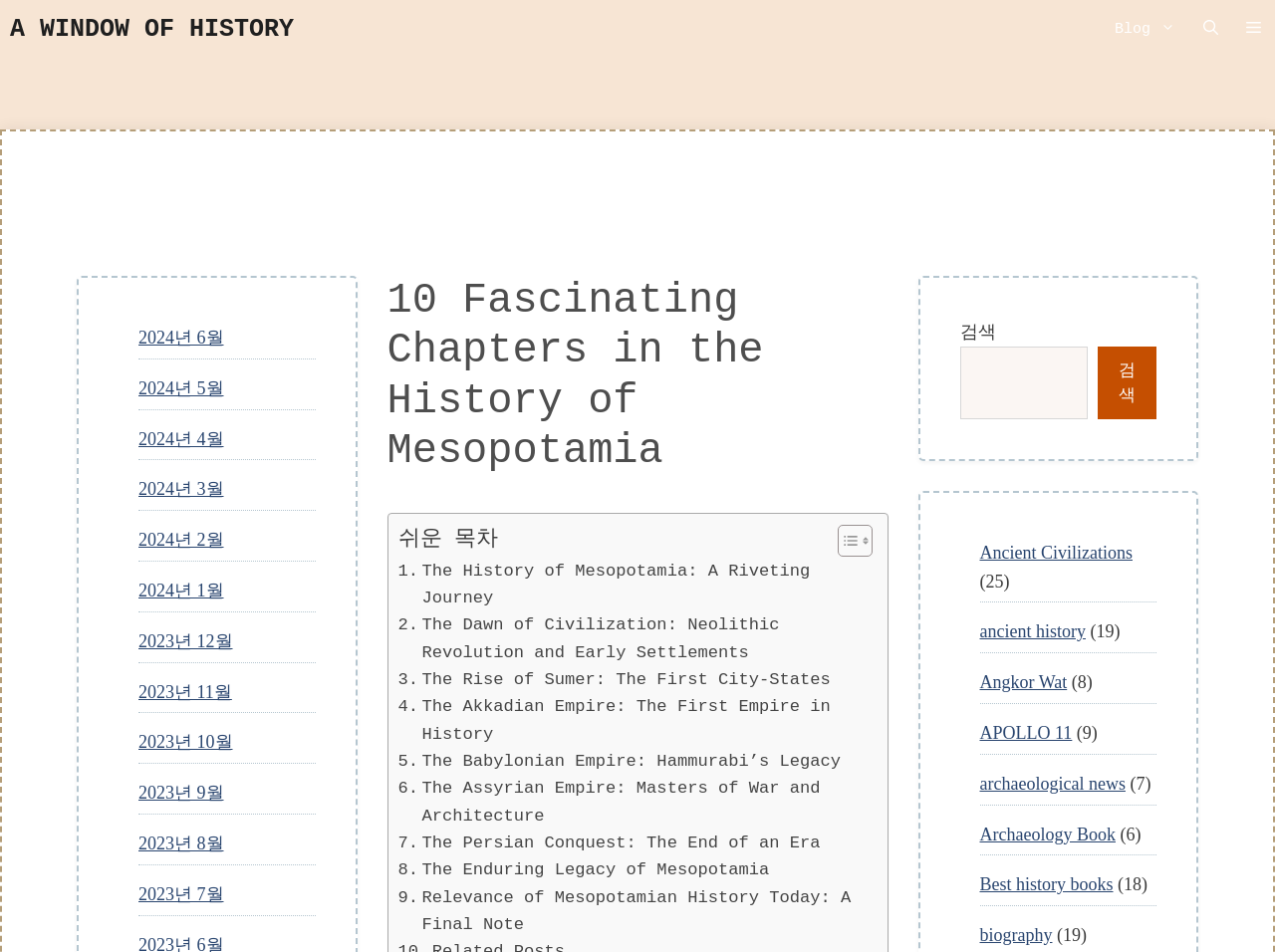Determine the bounding box coordinates of the clickable region to execute the instruction: "Read about The History of Mesopotamia: A Riveting Journey". The coordinates should be four float numbers between 0 and 1, denoted as [left, top, right, bottom].

[0.312, 0.585, 0.68, 0.643]